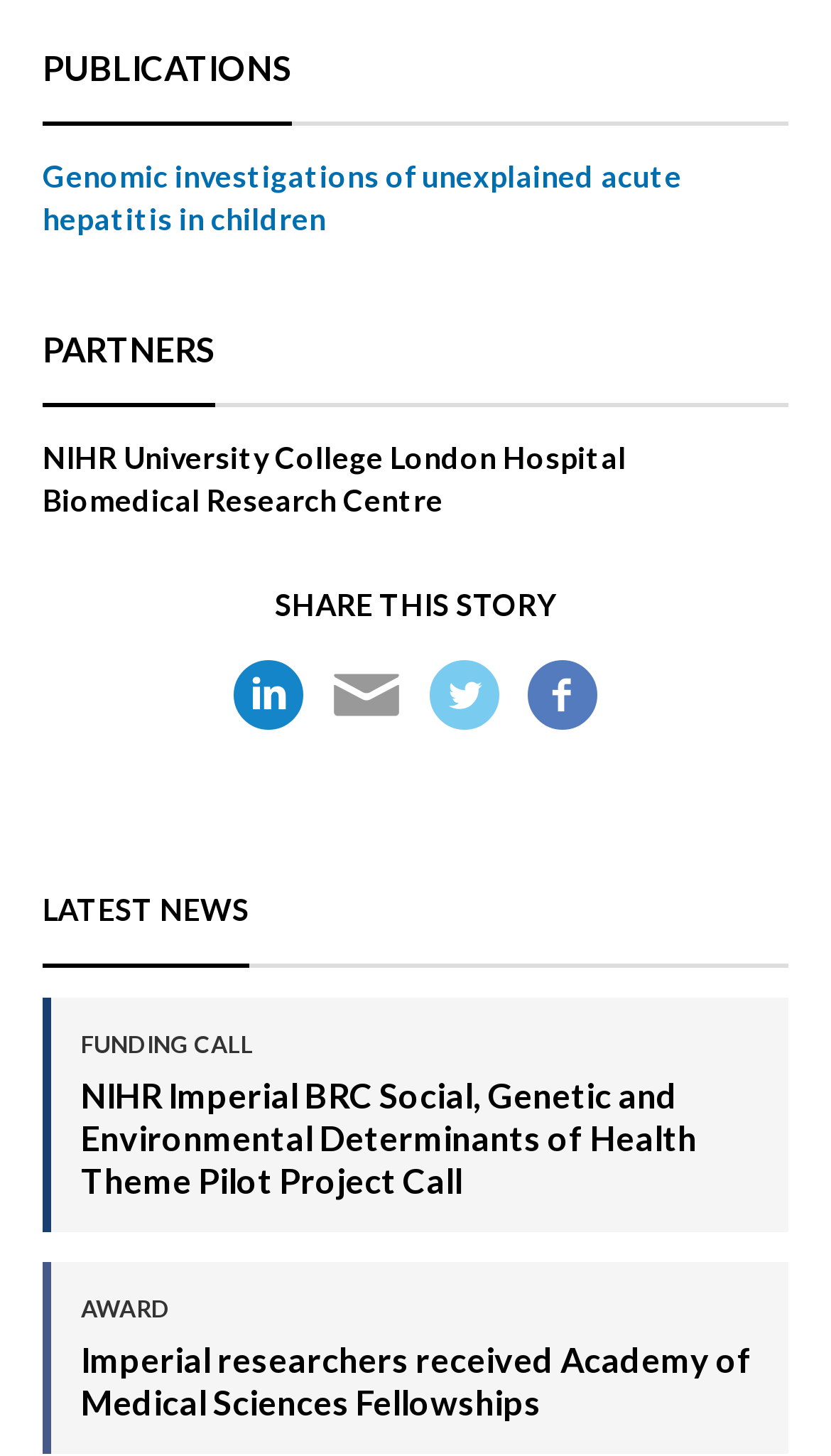Please identify the bounding box coordinates of the region to click in order to complete the given instruction: "Explore NIHR University College London Hospital Biomedical Research Centre". The coordinates should be four float numbers between 0 and 1, i.e., [left, top, right, bottom].

[0.051, 0.3, 0.949, 0.359]